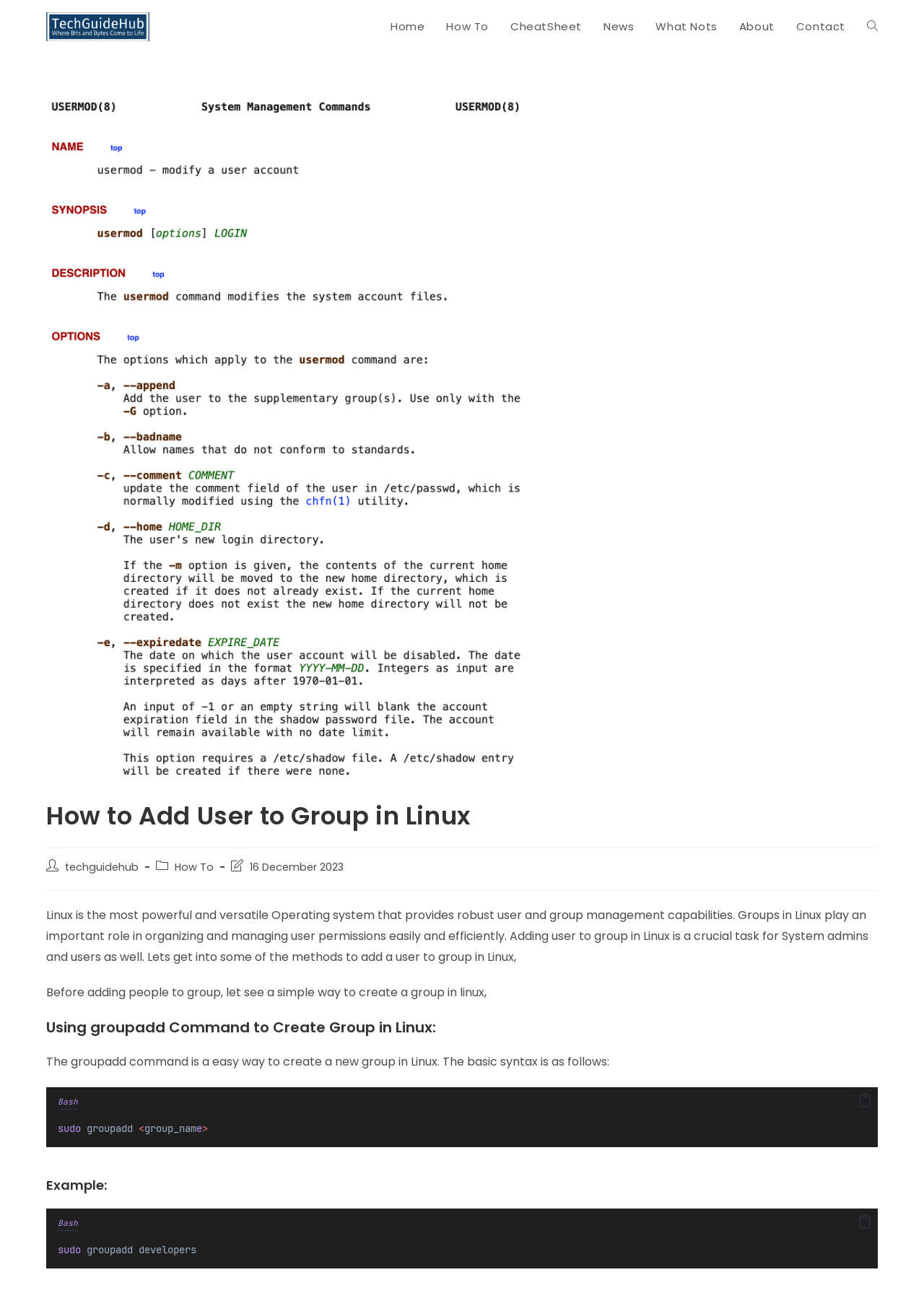Using the element description How To, predict the bounding box coordinates for the UI element. Provide the coordinates in (top-left x, top-left y, bottom-right x, bottom-right y) format with values ranging from 0 to 1.

[0.189, 0.665, 0.231, 0.676]